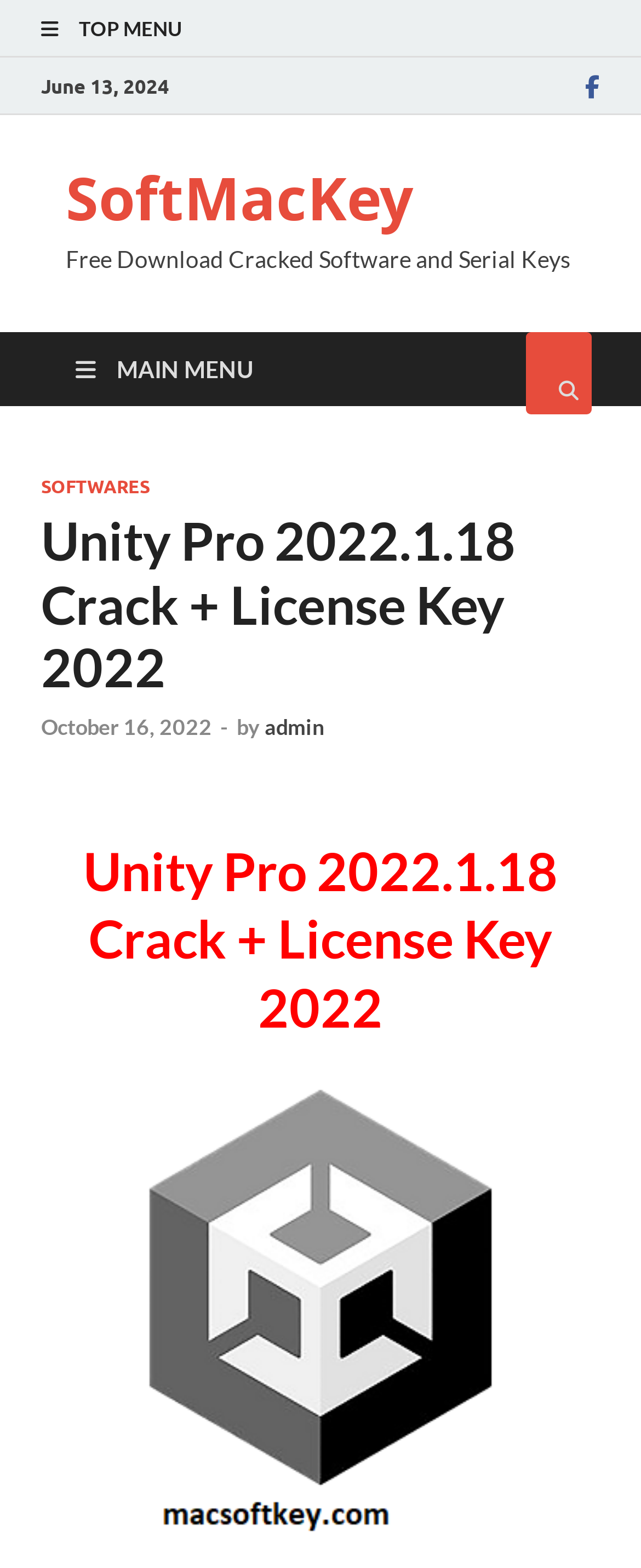Summarize the webpage comprehensively, mentioning all visible components.

The webpage appears to be a software download page, specifically for Unity Pro Crack. At the top, there is a main menu link with a Facebook link and a SoftMacKey link to the right. Below the main menu, there is a static text indicating the date "June 13, 2024". 

To the right of the date, there is a link to download cracked software and serial keys. A button with a search icon is located at the top right corner of the page. 

The main content of the page is divided into sections, with a header that spans almost the entire width of the page. The header contains links to SOFTWARES, a heading that reads "Unity Pro 2022.1.18 Crack + License Key 2022", a date "October 16, 2022", a hyphen, the word "by", and a link to the author "admin". 

Below the header, there is another heading with the same text "Unity Pro 2022.1.18 Crack + License Key 2022", which takes up most of the page width.